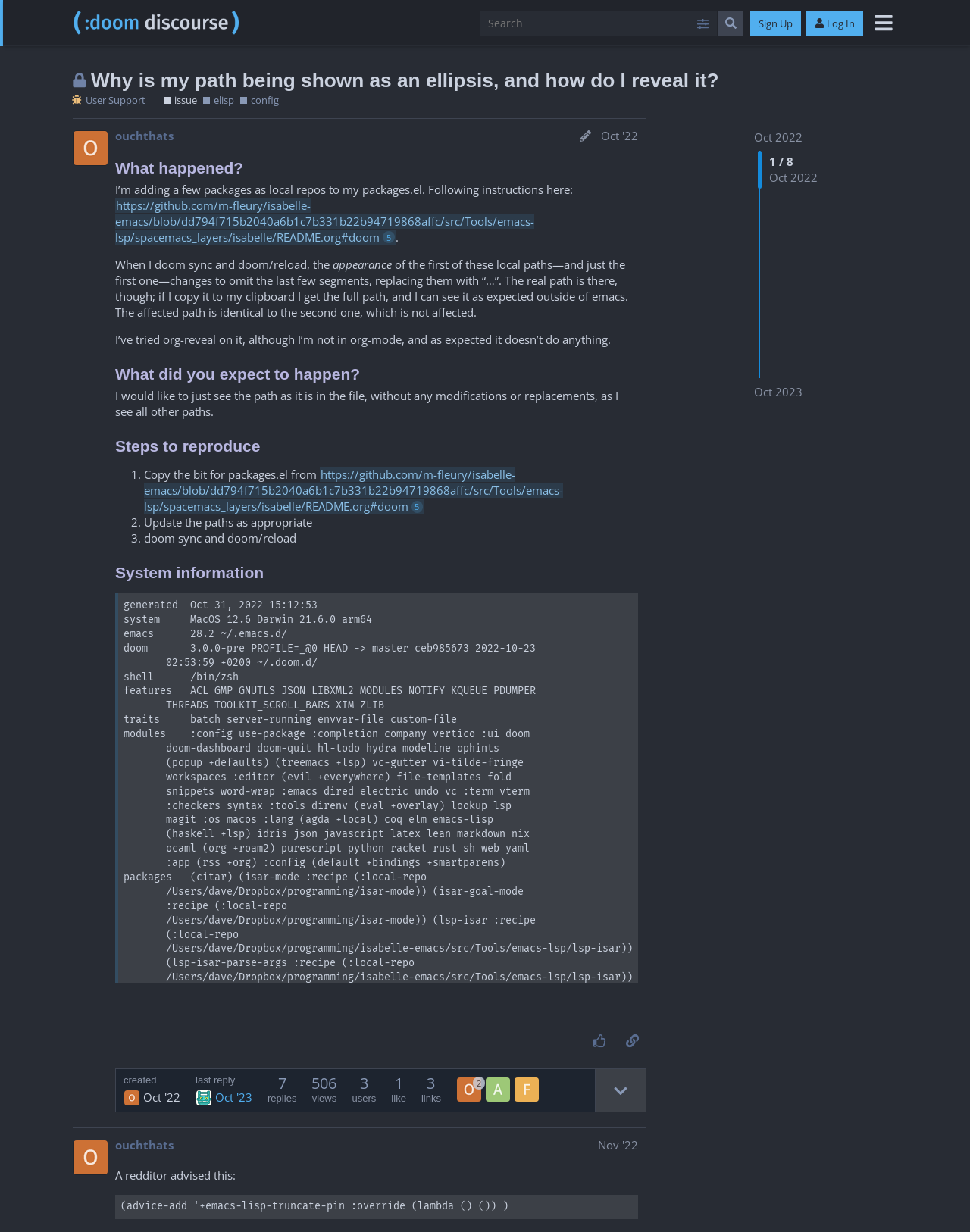Using the information in the image, could you please answer the following question in detail:
What is the user's operating system?

The user's operating system is MacOS 12.6, as stated in the system information section, which provides details about the user's system configuration.